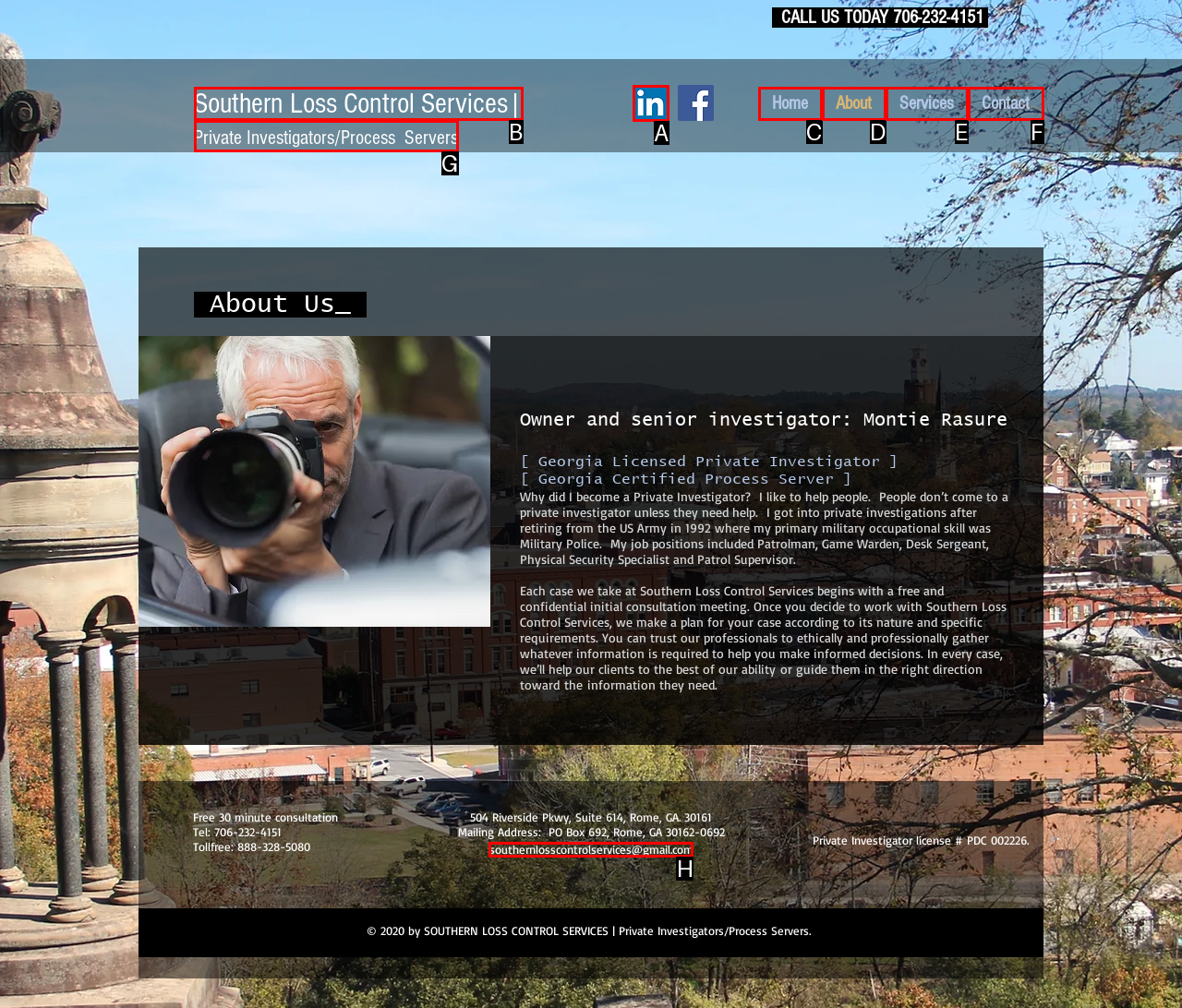From the given choices, identify the element that matches: Southern Loss Control Services|
Answer with the letter of the selected option.

B